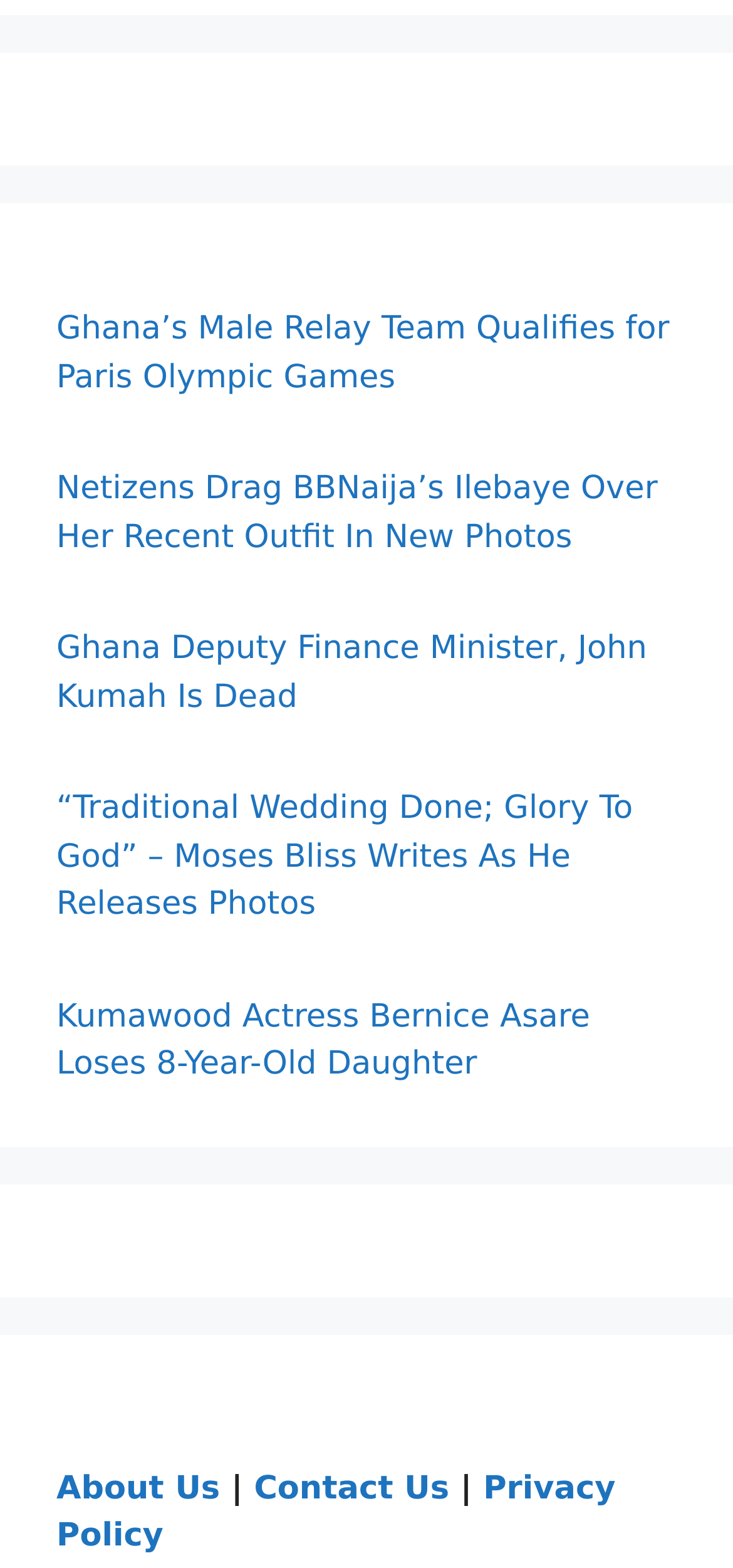Please determine the bounding box coordinates of the element to click on in order to accomplish the following task: "Learn about Kumawood Actress Bernice Asare". Ensure the coordinates are four float numbers ranging from 0 to 1, i.e., [left, top, right, bottom].

[0.077, 0.636, 0.805, 0.691]